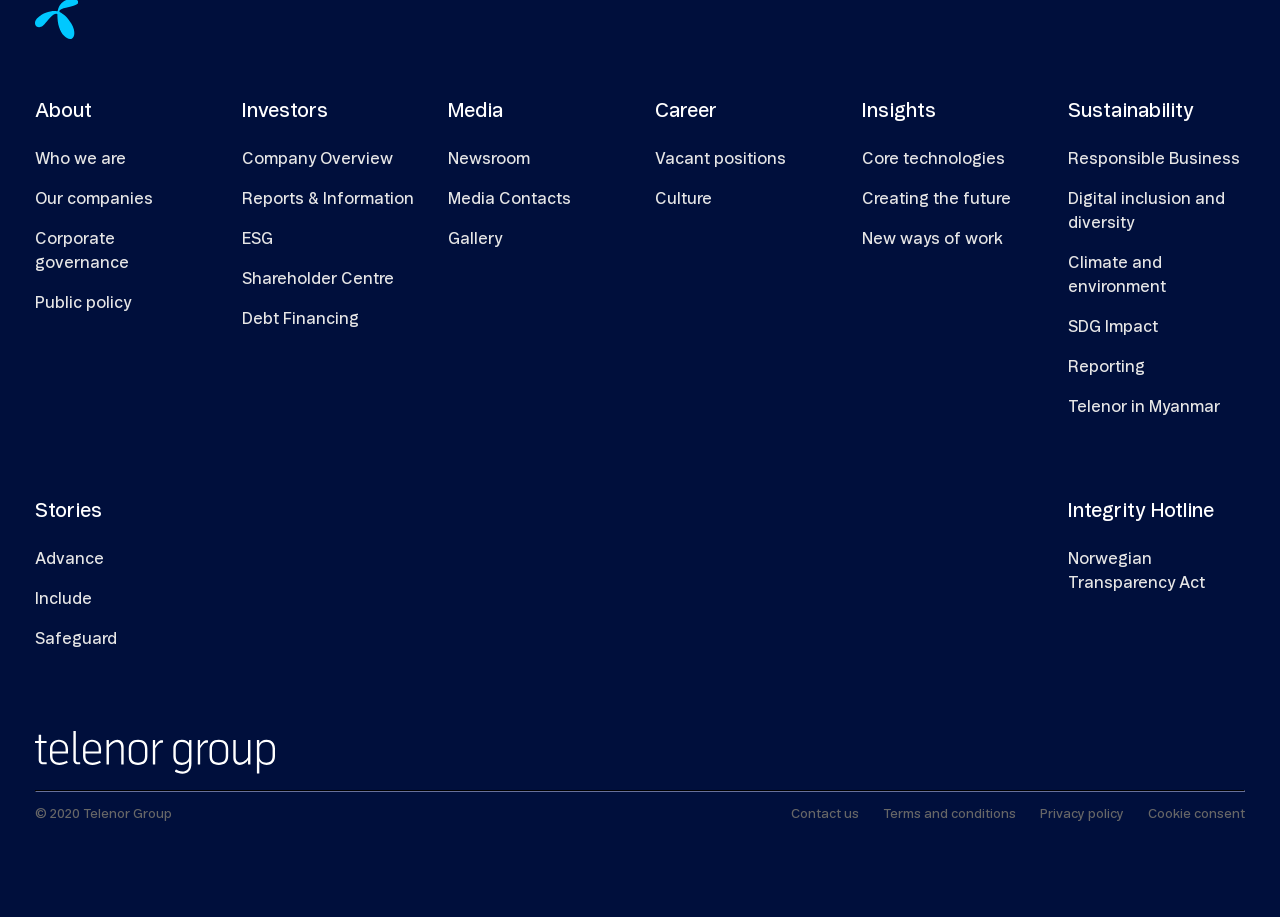What are the main categories on this webpage?
Use the screenshot to answer the question with a single word or phrase.

About, Investors, Media, Career, Insights, Sustainability, Stories, Integrity Hotline